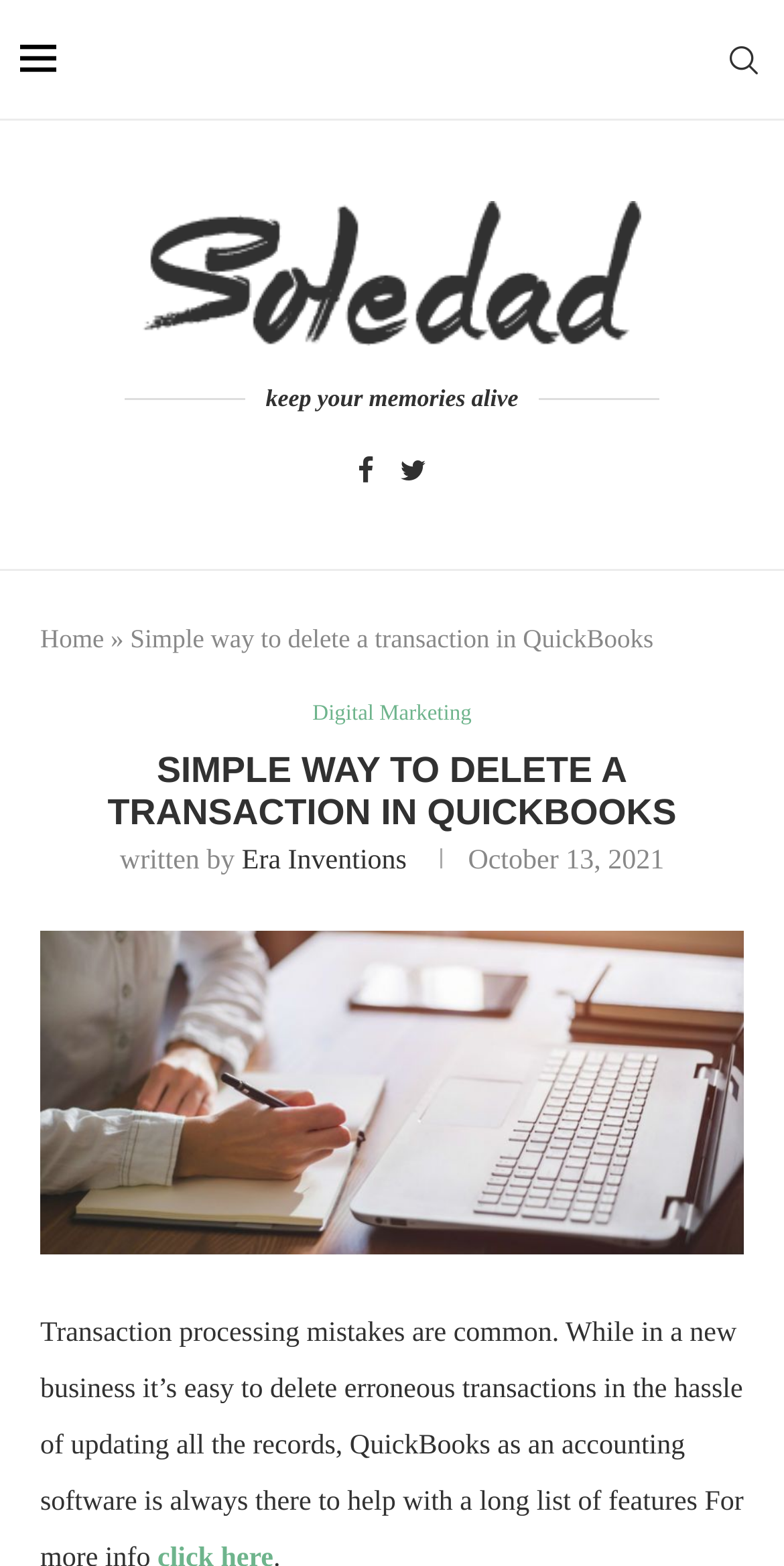Please specify the bounding box coordinates in the format (top-left x, top-left y, bottom-right x, bottom-right y), with all values as floating point numbers between 0 and 1. Identify the bounding box of the UI element described by: Digital Marketing

[0.399, 0.447, 0.601, 0.464]